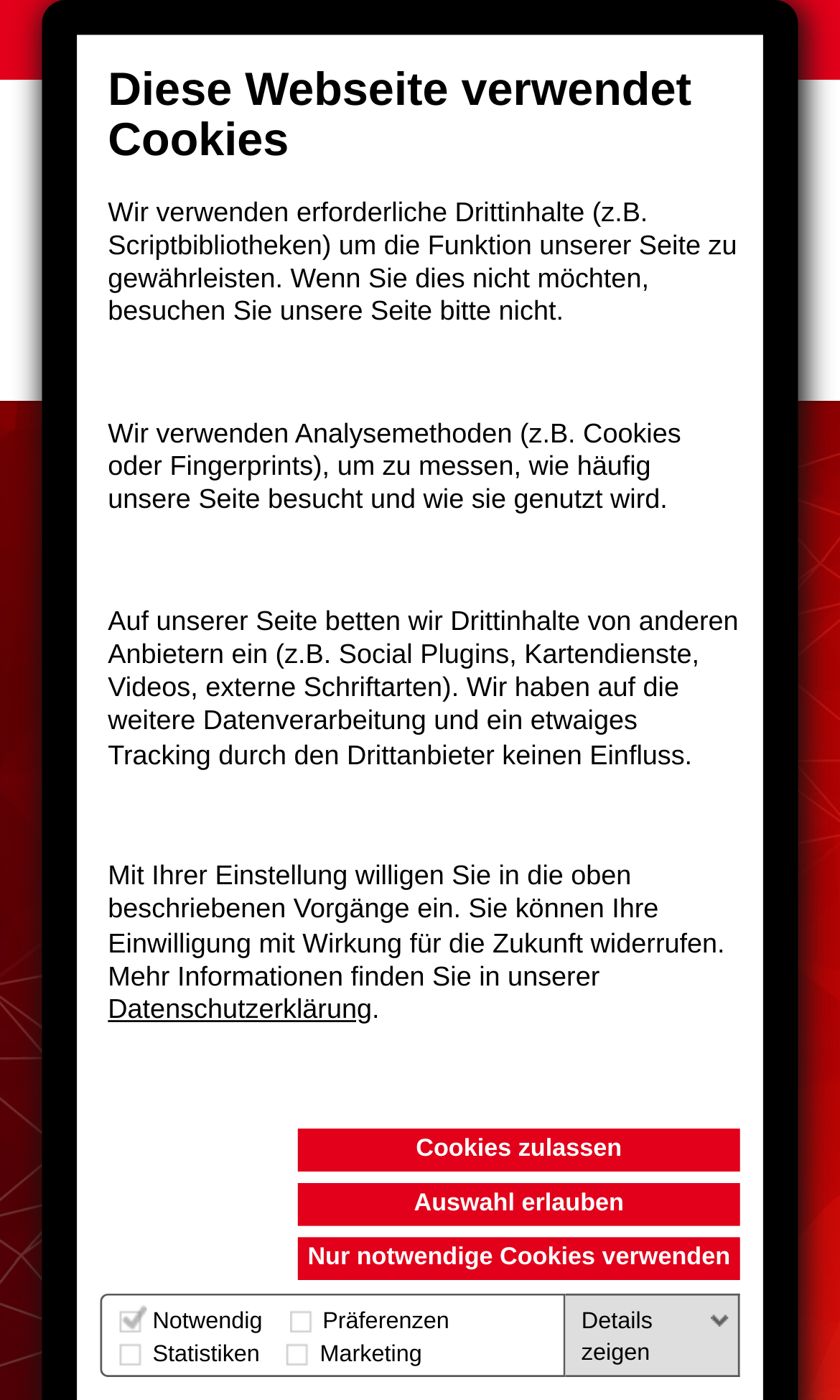Determine the bounding box for the HTML element described here: "Customs & Foreign Trade". The coordinates should be given as [left, top, right, bottom] with each number being a float between 0 and 1.

[0.138, 0.738, 0.731, 0.815]